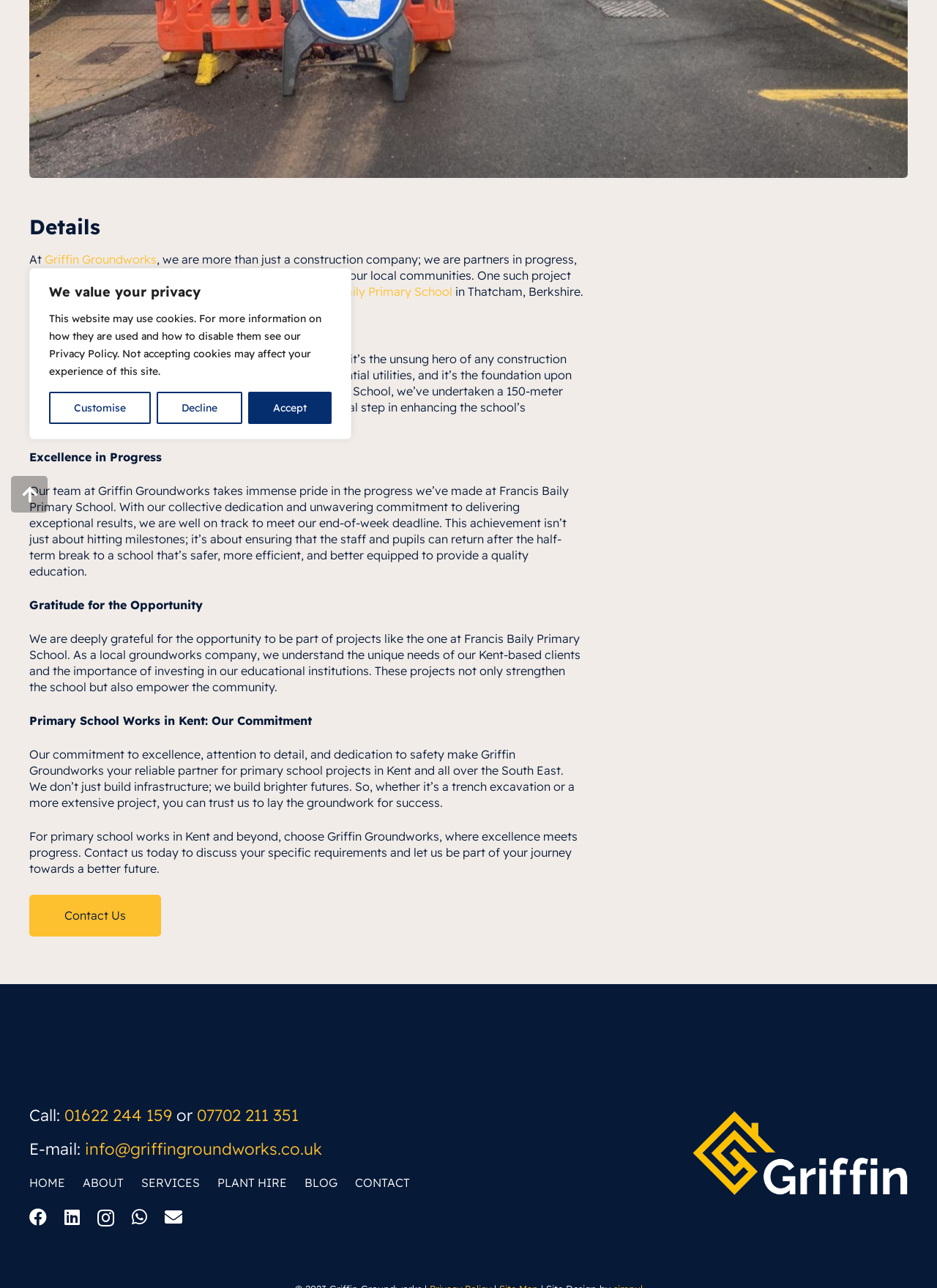Determine the bounding box coordinates (top-left x, top-left y, bottom-right x, bottom-right y) of the UI element described in the following text: 01622 244 159

[0.069, 0.858, 0.184, 0.874]